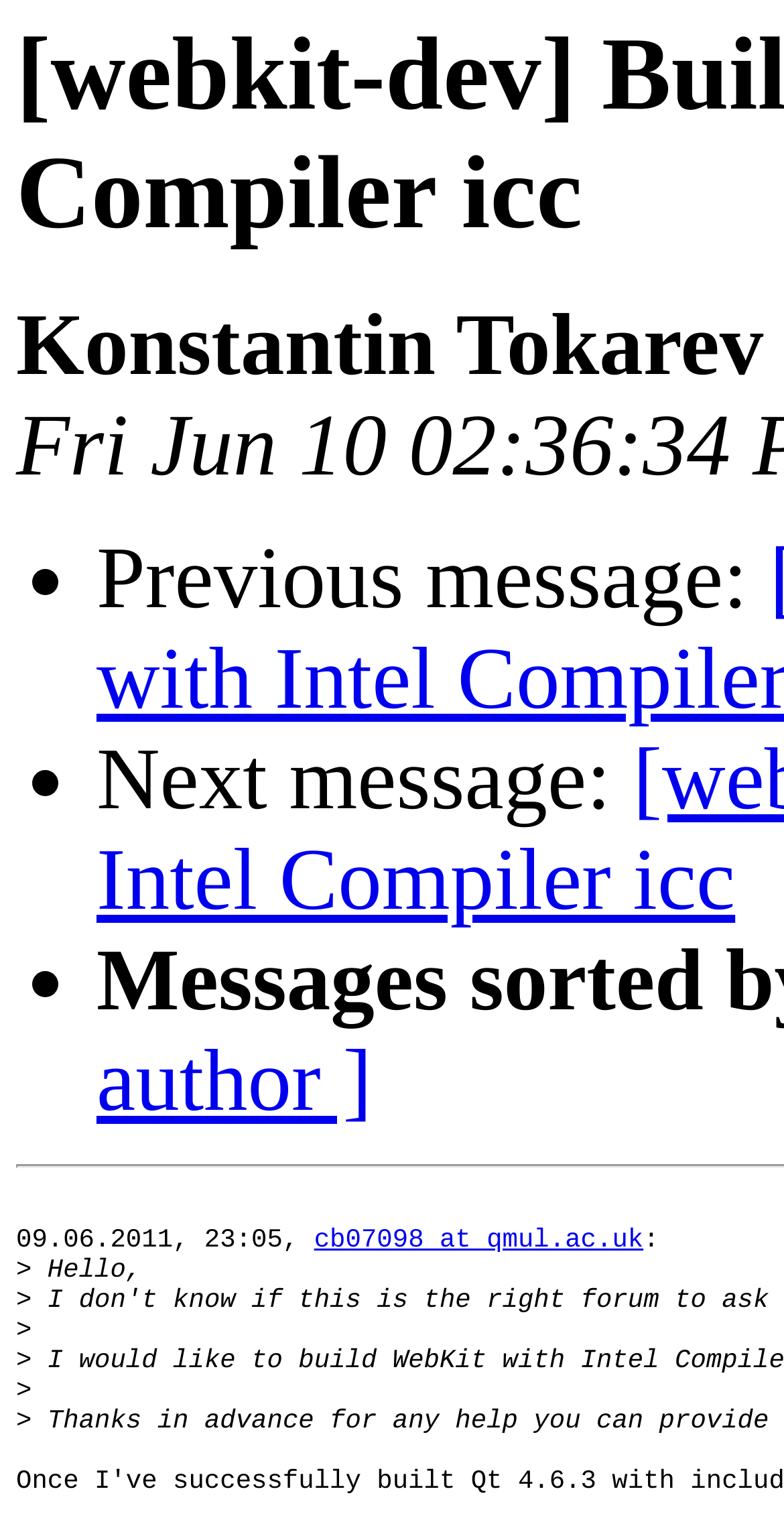Find the primary header on the webpage and provide its text.

[webkit-dev] Building WebKit with Intel Compiler icc